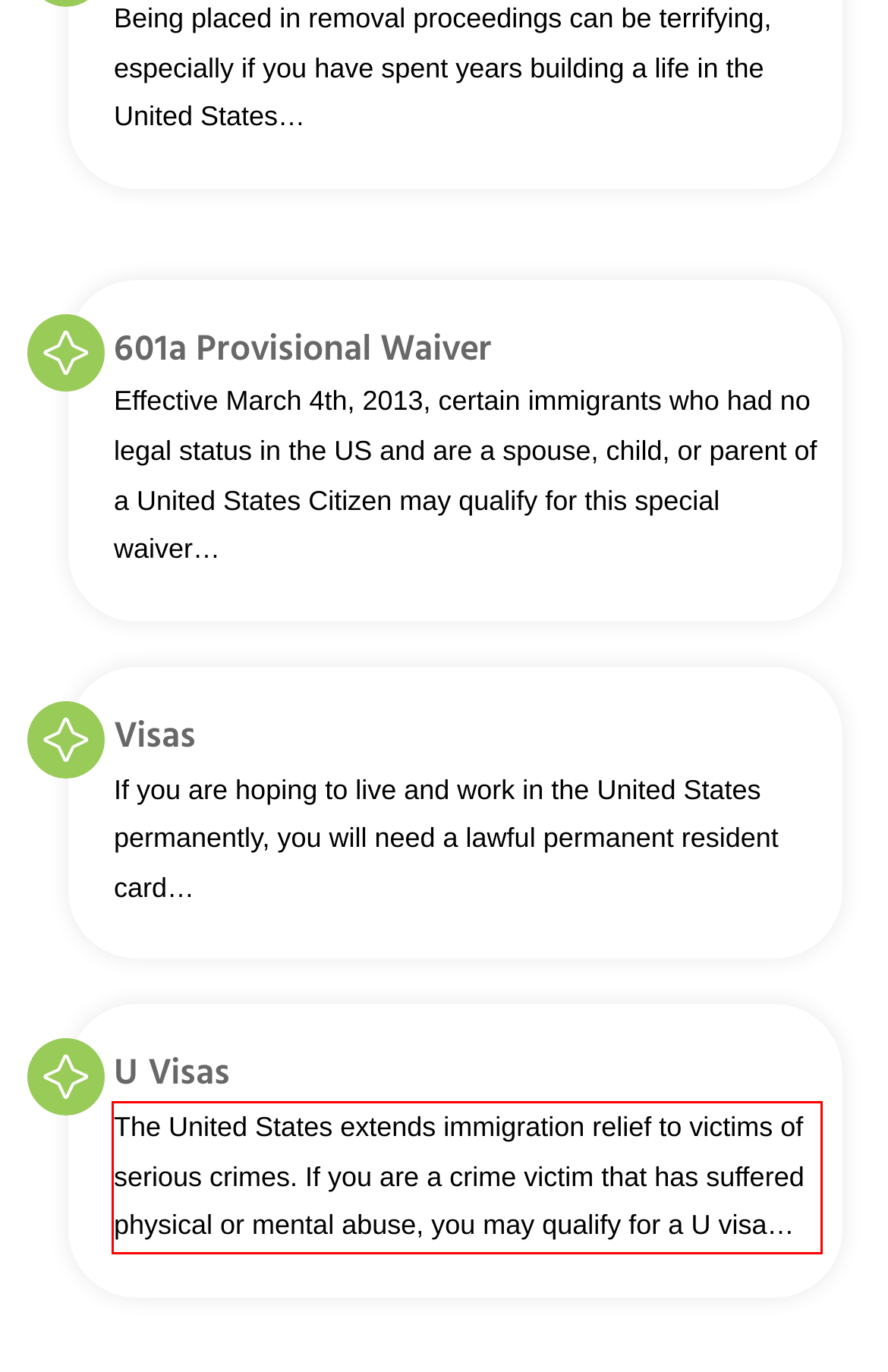With the given screenshot of a webpage, locate the red rectangle bounding box and extract the text content using OCR.

The United States extends immigration relief to victims of serious crimes. If you are a crime victim that has suffered physical or mental abuse, you may qualify for a U visa…